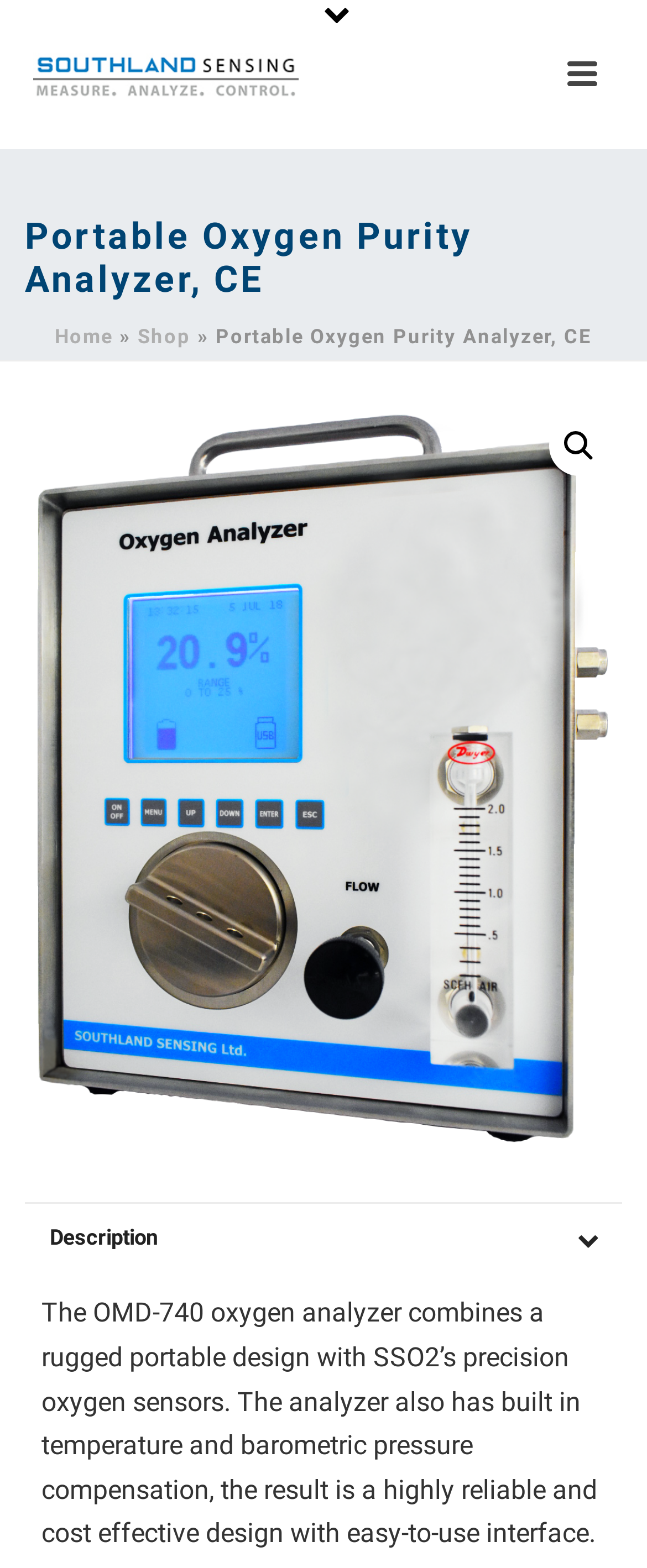Please use the details from the image to answer the following question comprehensively:
How many navigation links are there at the top?

I found the answer by looking at the top navigation bar, which contains three links: 'Home', 'Shop', and a search icon.